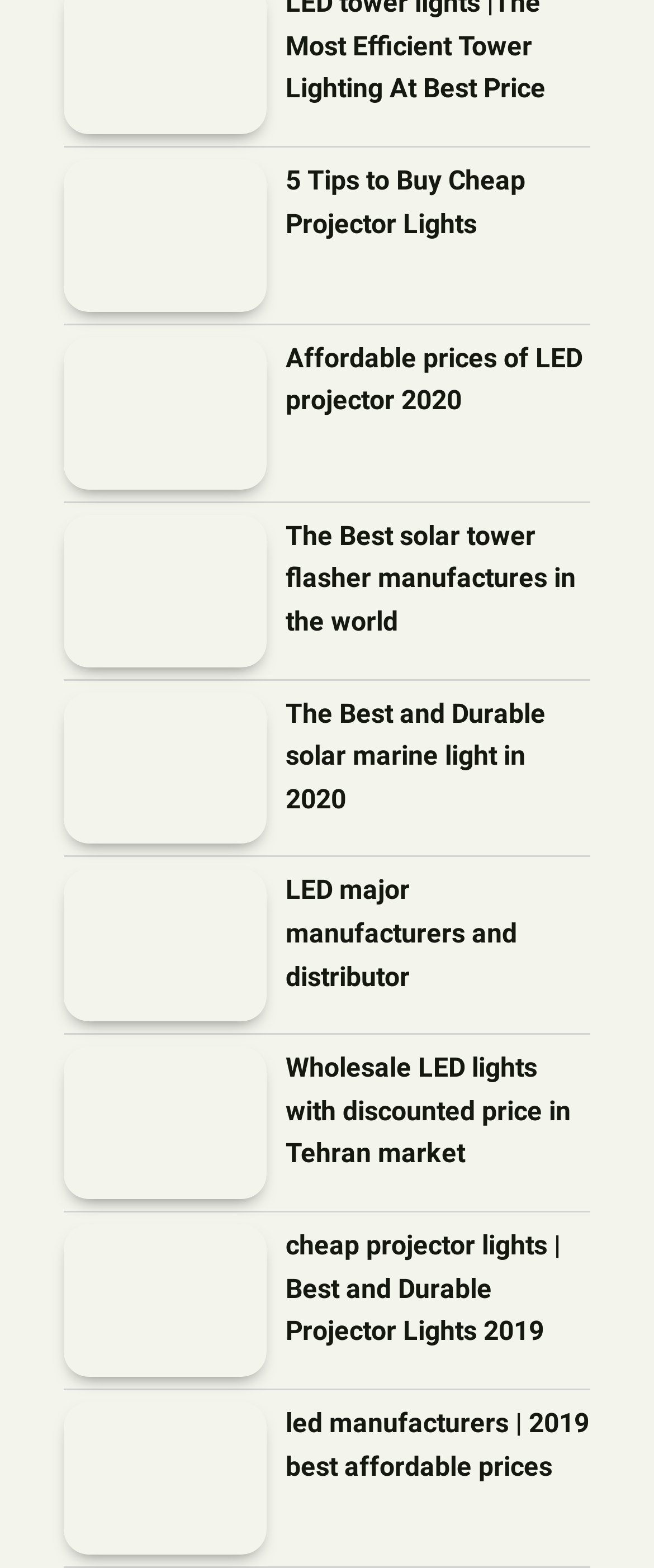Locate the bounding box coordinates of the element I should click to achieve the following instruction: "Click on the link to Wholesale LED lights with discounted price in Tehran market".

[0.437, 0.668, 0.903, 0.751]